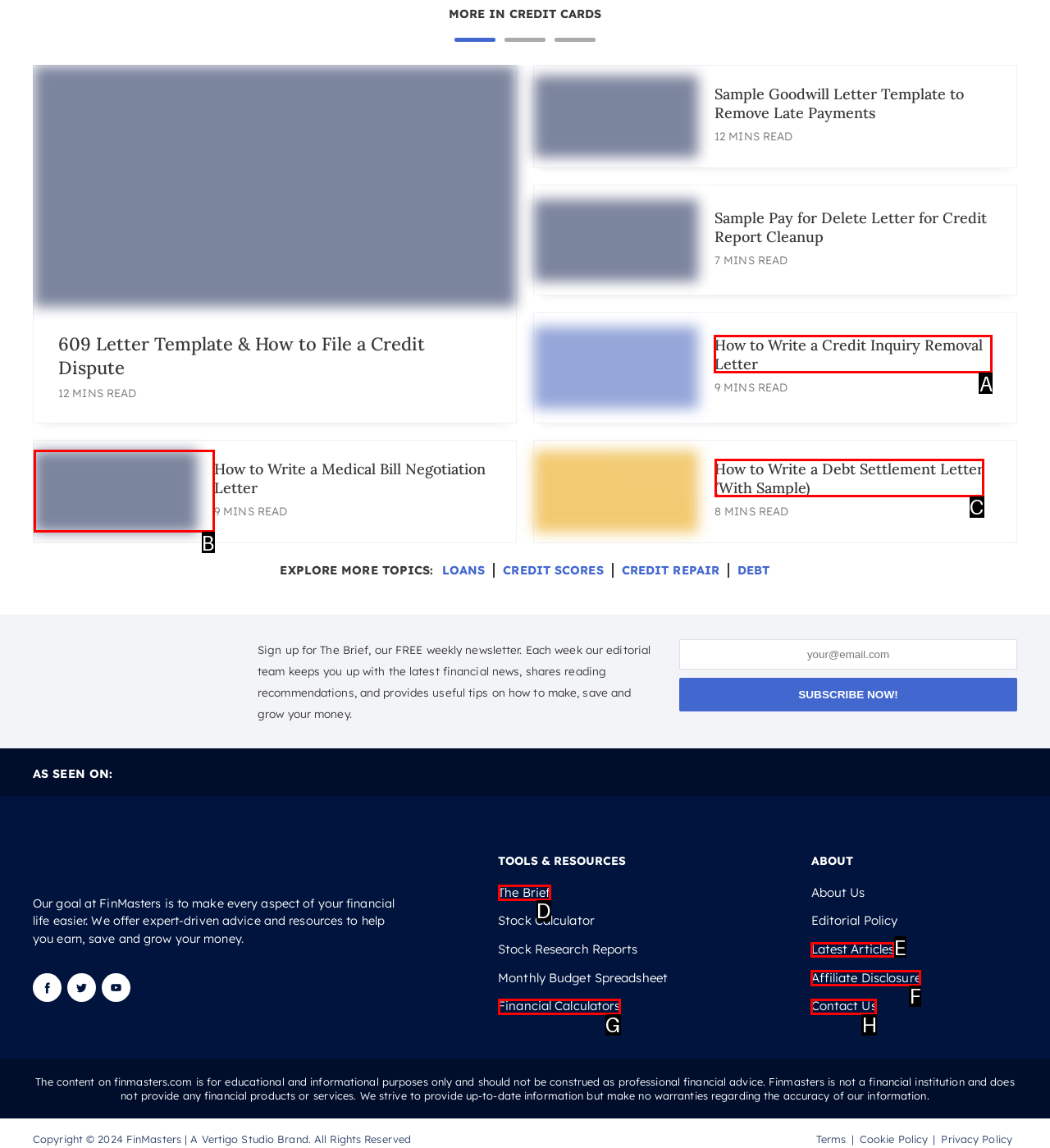Identify the correct choice to execute this task: Read the 'How to Write a Credit Inquiry Removal Letter' article
Respond with the letter corresponding to the right option from the available choices.

A